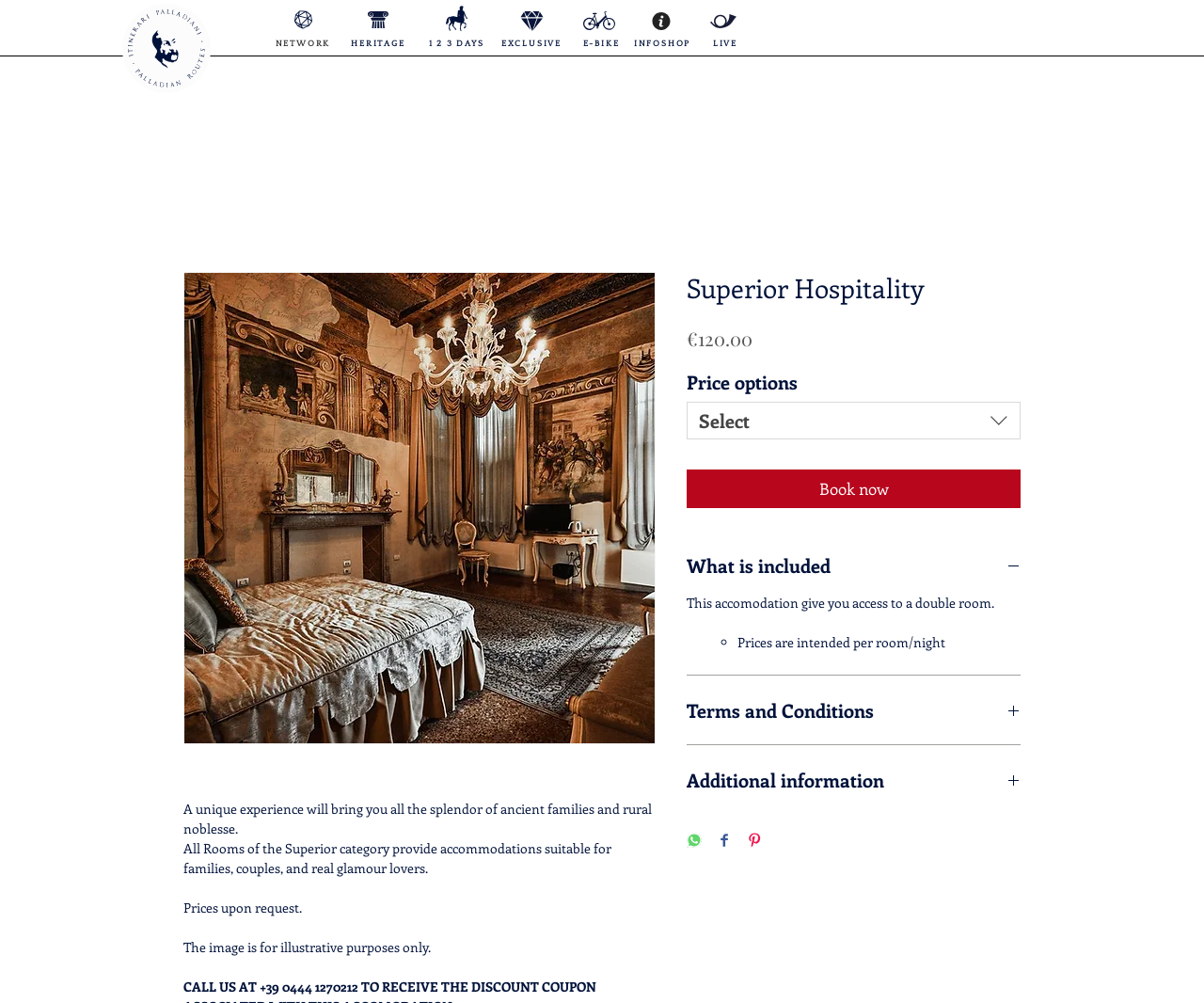Locate the bounding box coordinates of the area to click to fulfill this instruction: "Read what is included". The bounding box should be presented as four float numbers between 0 and 1, in the order [left, top, right, bottom].

[0.57, 0.552, 0.848, 0.575]